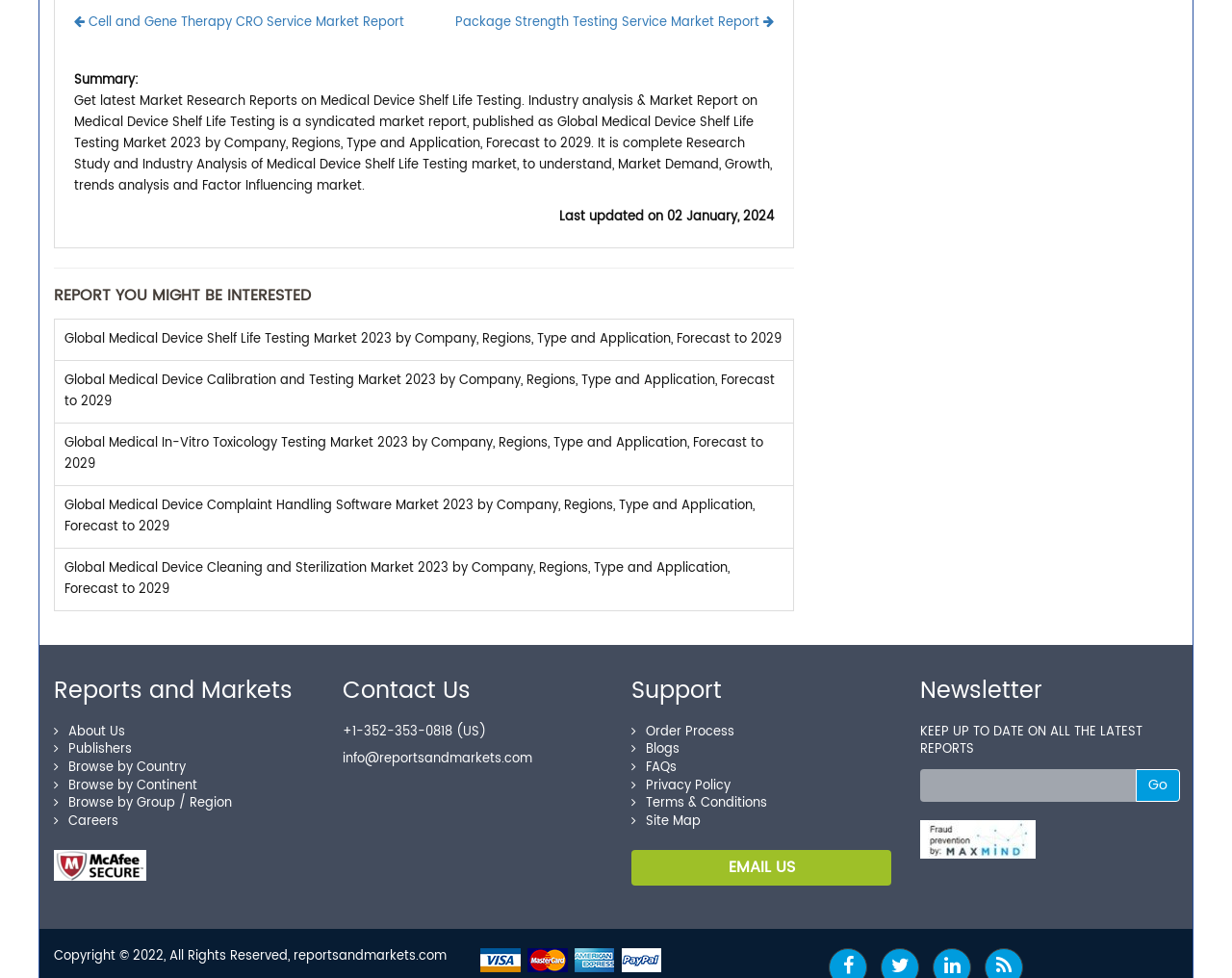Kindly respond to the following question with a single word or a brief phrase: 
What is the last updated date of the report?

02 January, 2024